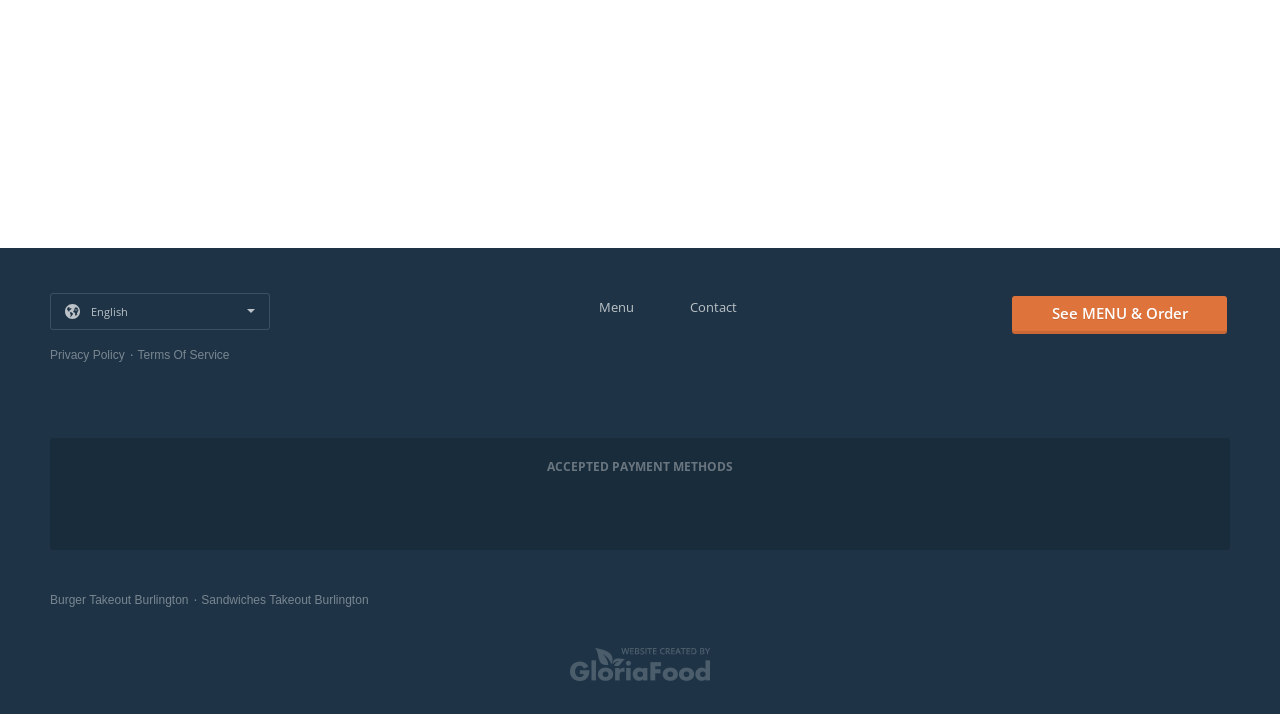Identify the bounding box coordinates for the region of the element that should be clicked to carry out the instruction: "Order online". The bounding box coordinates should be four float numbers between 0 and 1, i.e., [left, top, right, bottom].

[0.791, 0.415, 0.959, 0.464]